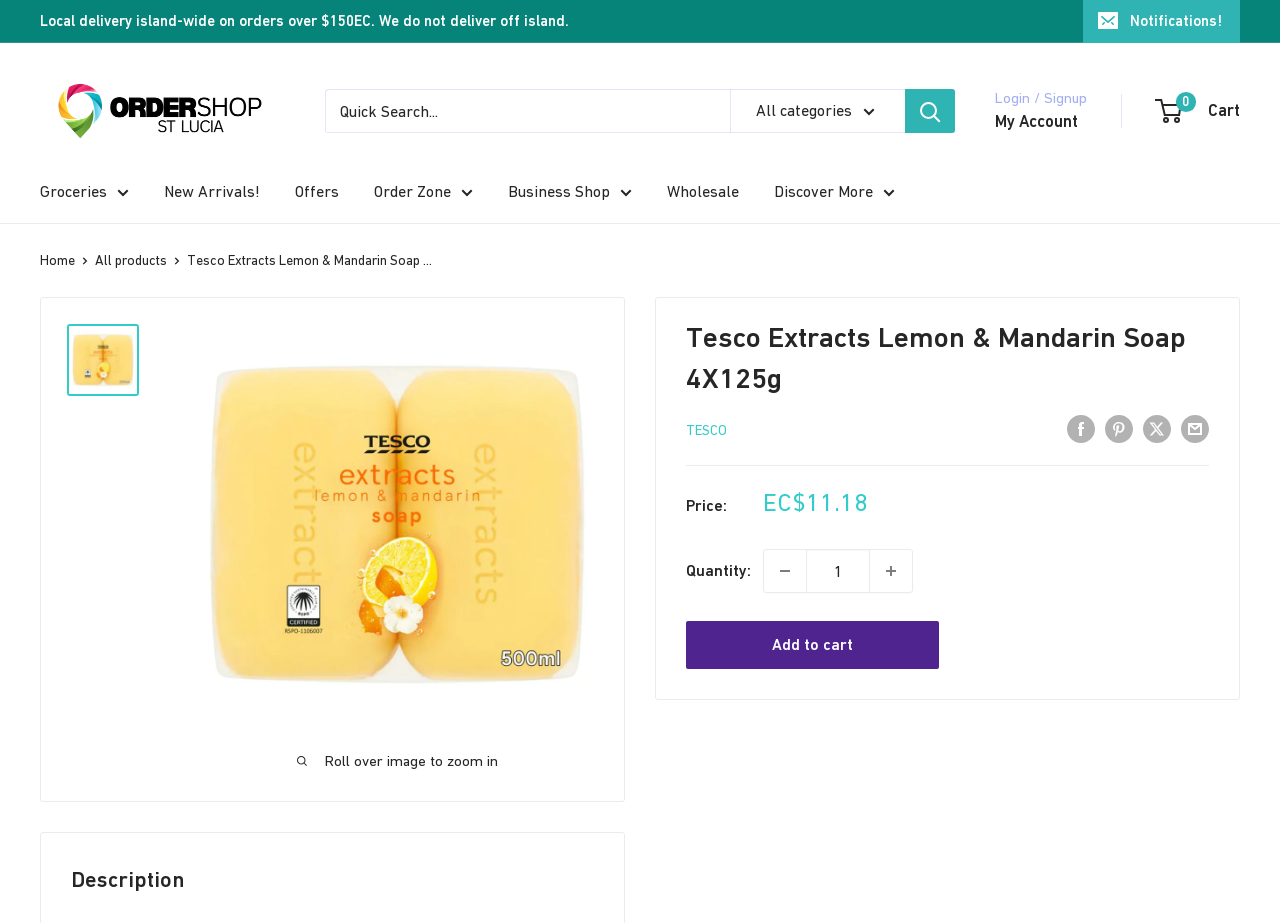Can users add the product to their cart?
Answer the question in a detailed and comprehensive manner.

I determined that users can add the product to their cart by examining the button element labeled 'Add to cart', which is located near the product description and price. This suggests that users can click this button to add the product to their cart.